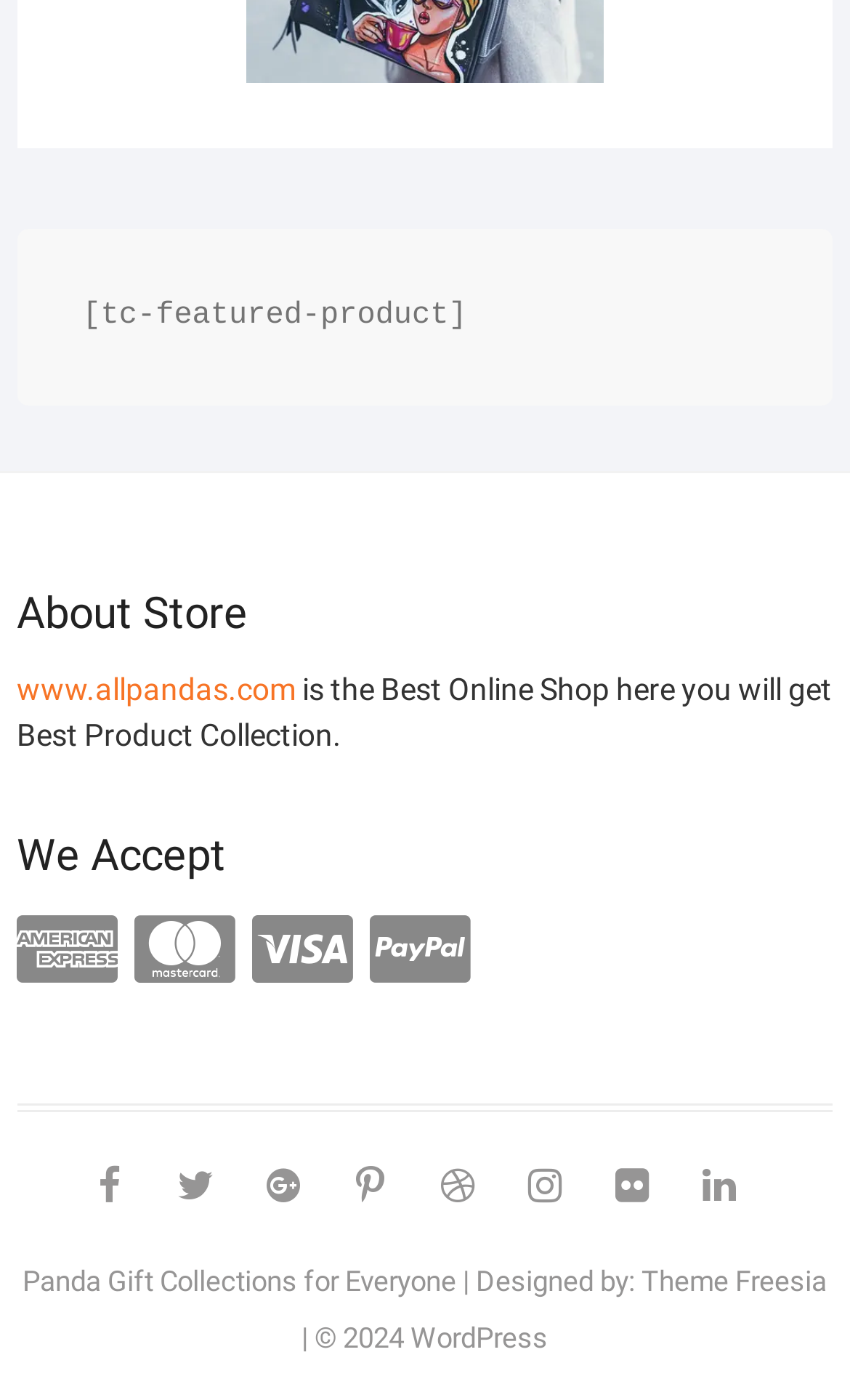Please identify the bounding box coordinates of the region to click in order to complete the given instruction: "go to the website www.allpandas.com". The coordinates should be four float numbers between 0 and 1, i.e., [left, top, right, bottom].

[0.02, 0.48, 0.348, 0.505]